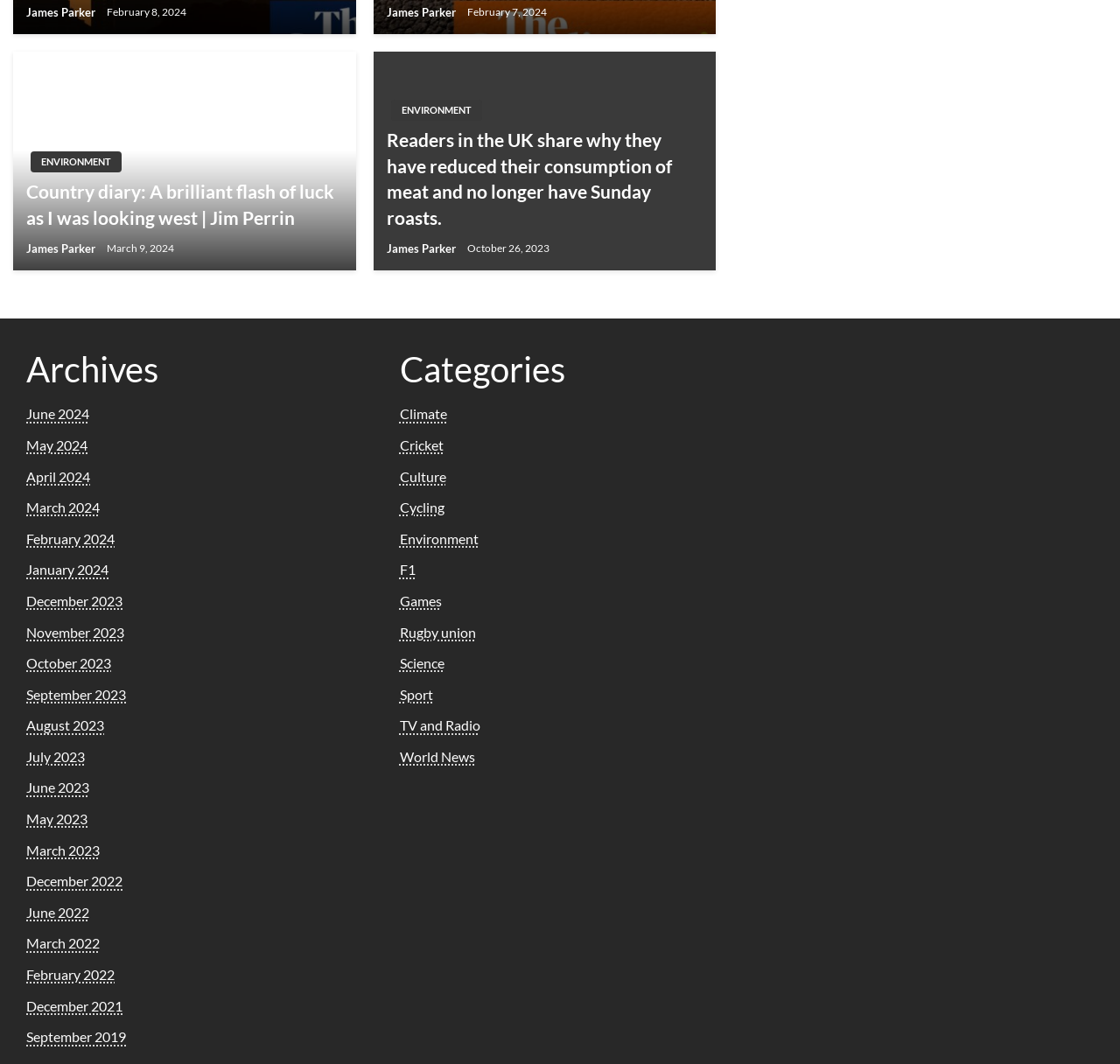Identify the bounding box coordinates for the UI element described by the following text: "Cycling". Provide the coordinates as four float numbers between 0 and 1, in the format [left, top, right, bottom].

[0.357, 0.469, 0.397, 0.484]